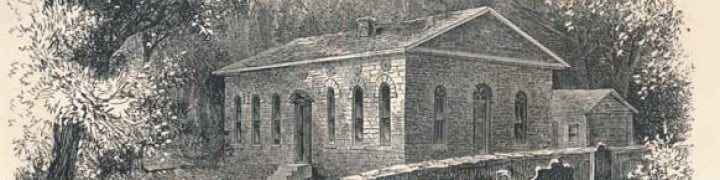Provide a short answer using a single word or phrase for the following question: 
What style is the church's architecture?

Period's distinct style